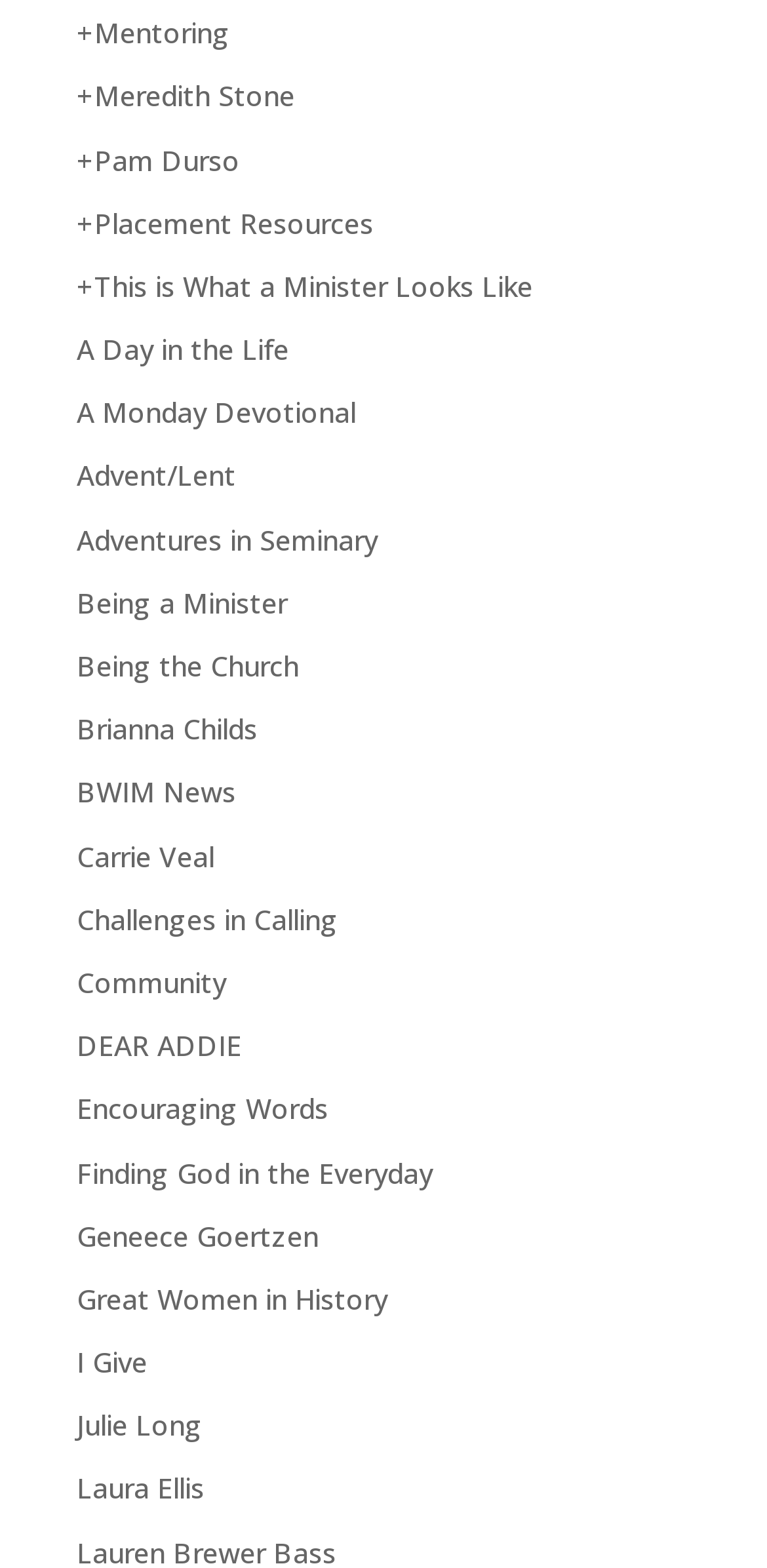Is there a link about Advent on the webpage?
Respond to the question with a single word or phrase according to the image.

Yes